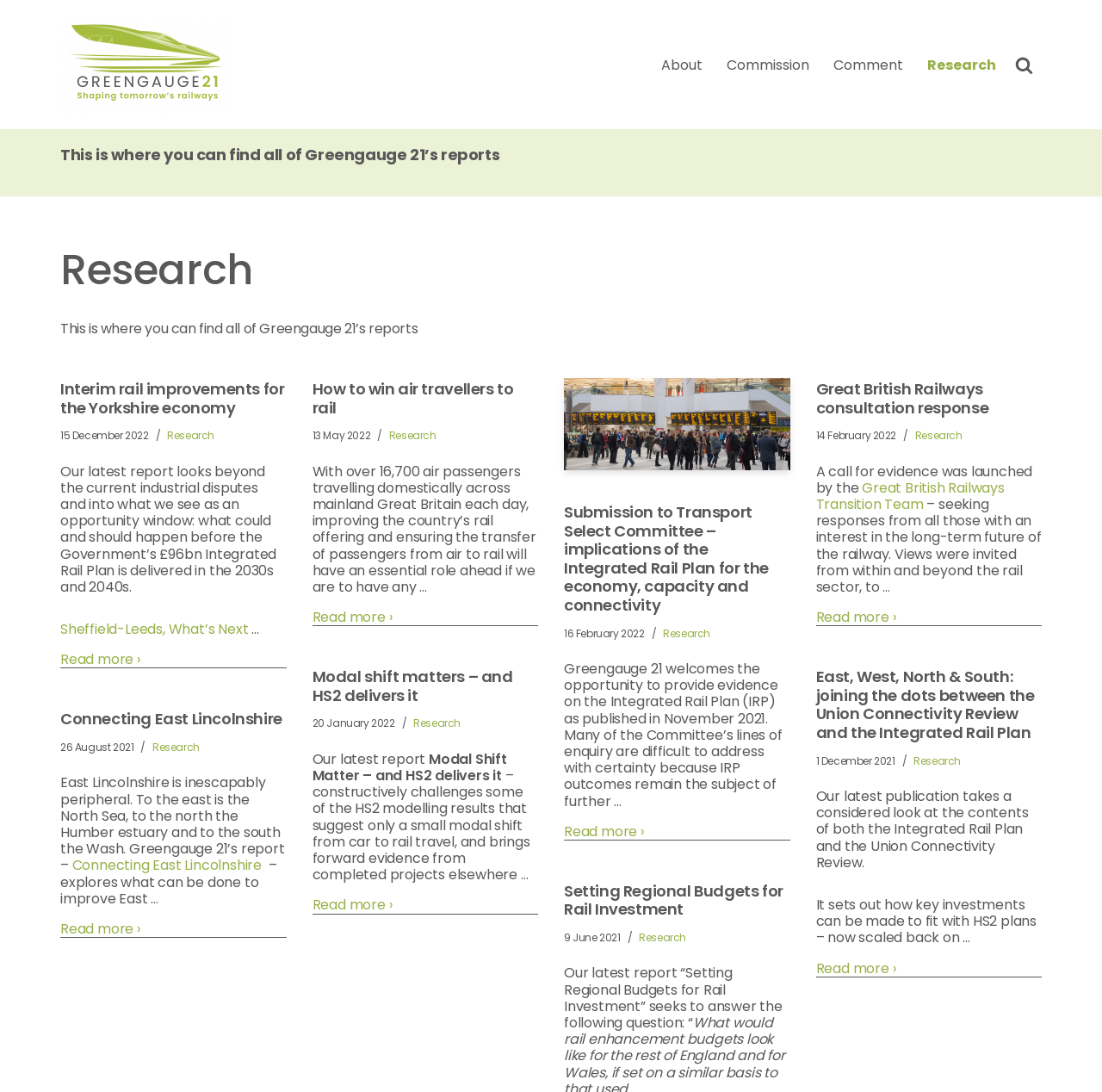Determine the bounding box coordinates of the target area to click to execute the following instruction: "Read more about Interim rail improvements for the Yorkshire economy."

[0.055, 0.596, 0.26, 0.612]